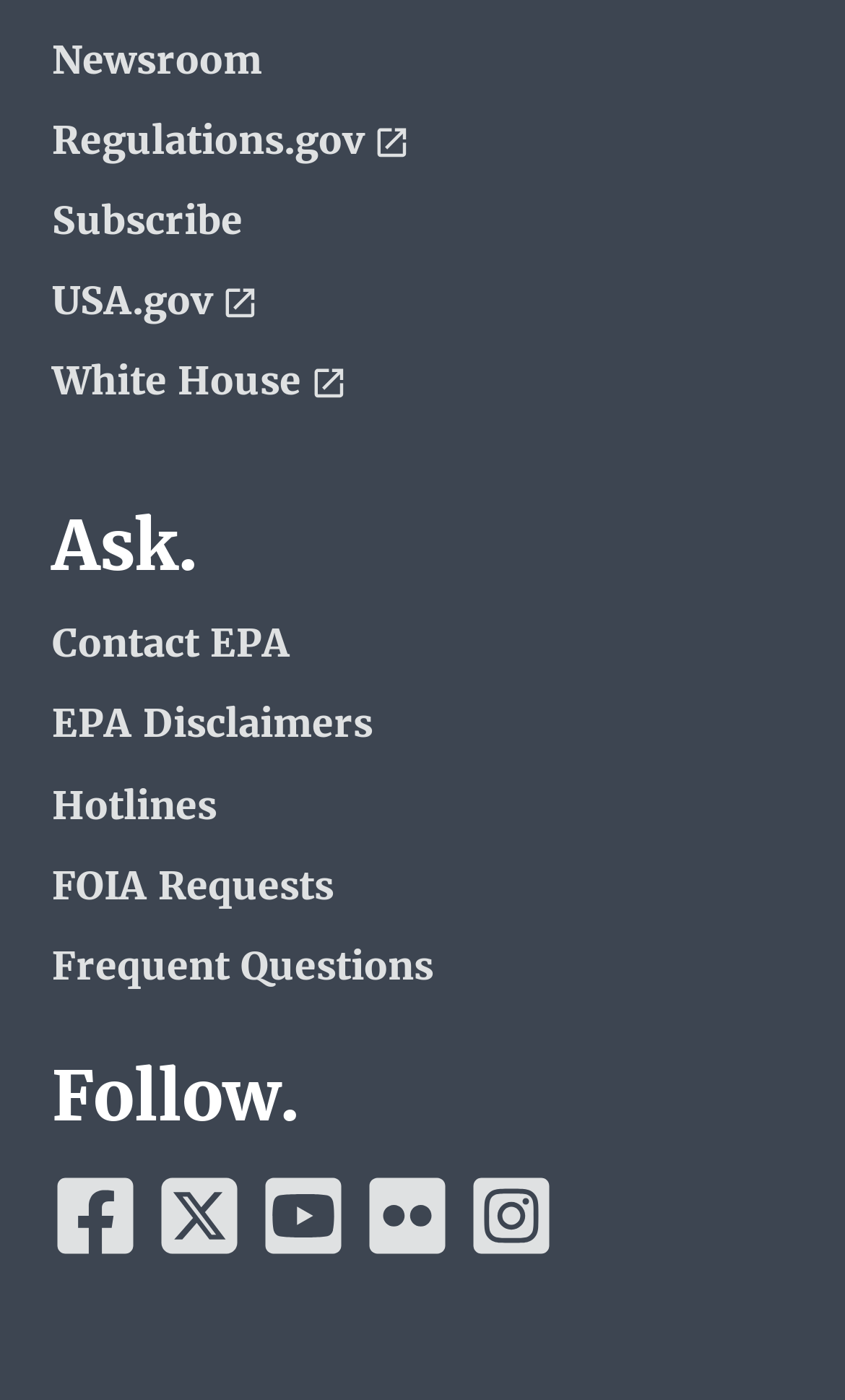What is the second heading on the webpage?
Using the image as a reference, give an elaborate response to the question.

The second heading on the webpage is 'Follow.' which is located at the bottom of the webpage with a bounding box coordinate of [0.062, 0.755, 0.69, 0.813].